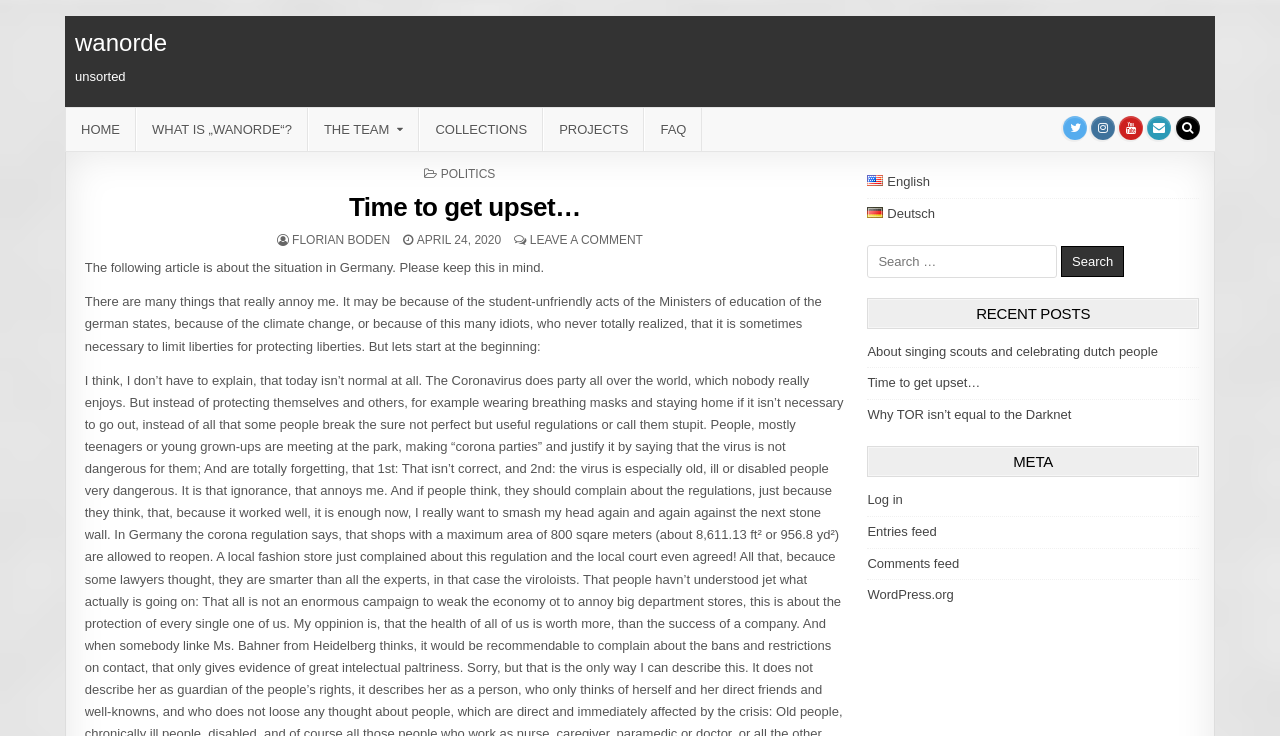Given the element description: "Author: Florian Boden", predict the bounding box coordinates of this UI element. The coordinates must be four float numbers between 0 and 1, given as [left, top, right, bottom].

[0.228, 0.317, 0.305, 0.336]